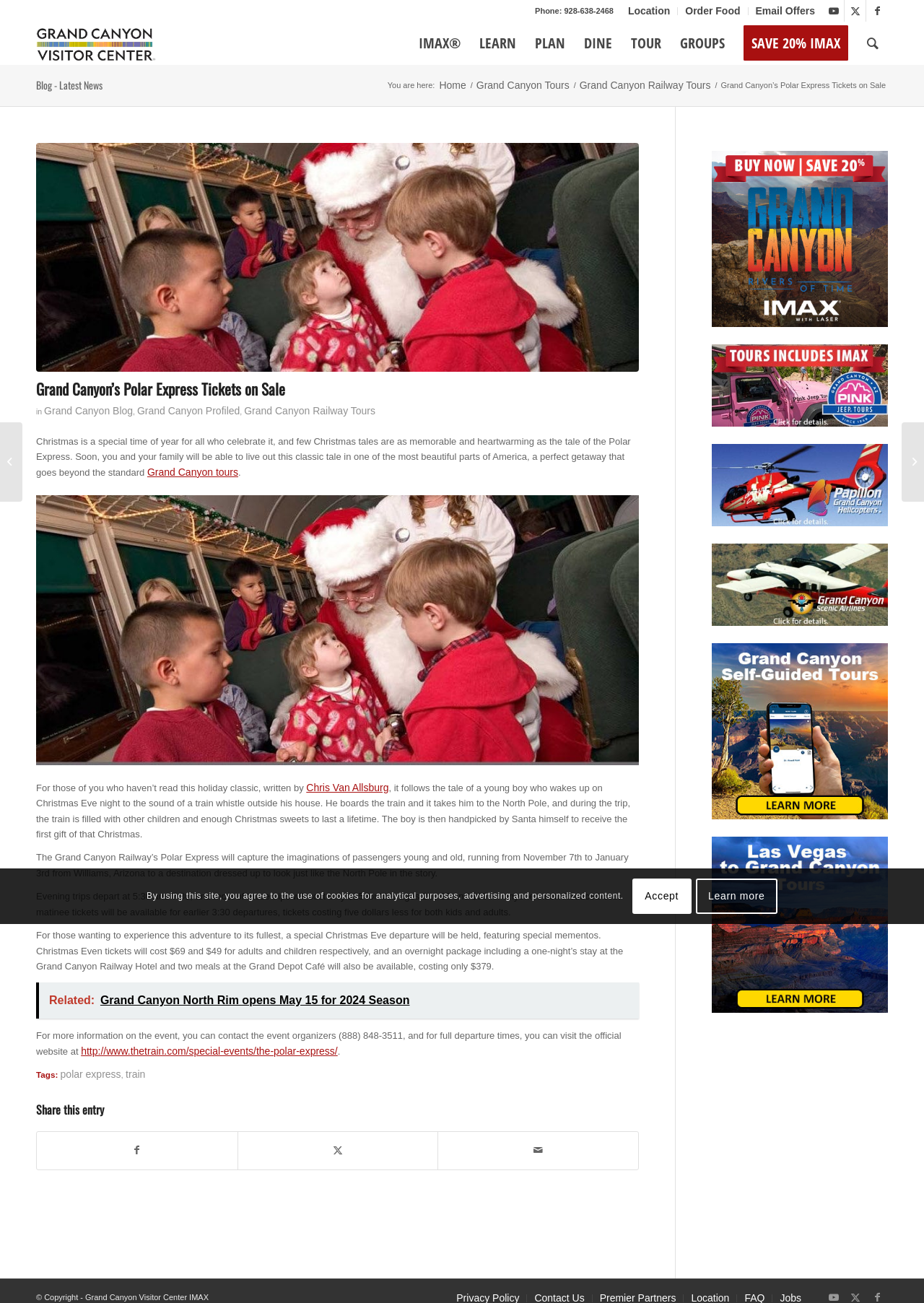Please pinpoint the bounding box coordinates for the region I should click to adhere to this instruction: "Visit the 'Grand Canyon Railway Tours' page".

[0.625, 0.061, 0.772, 0.07]